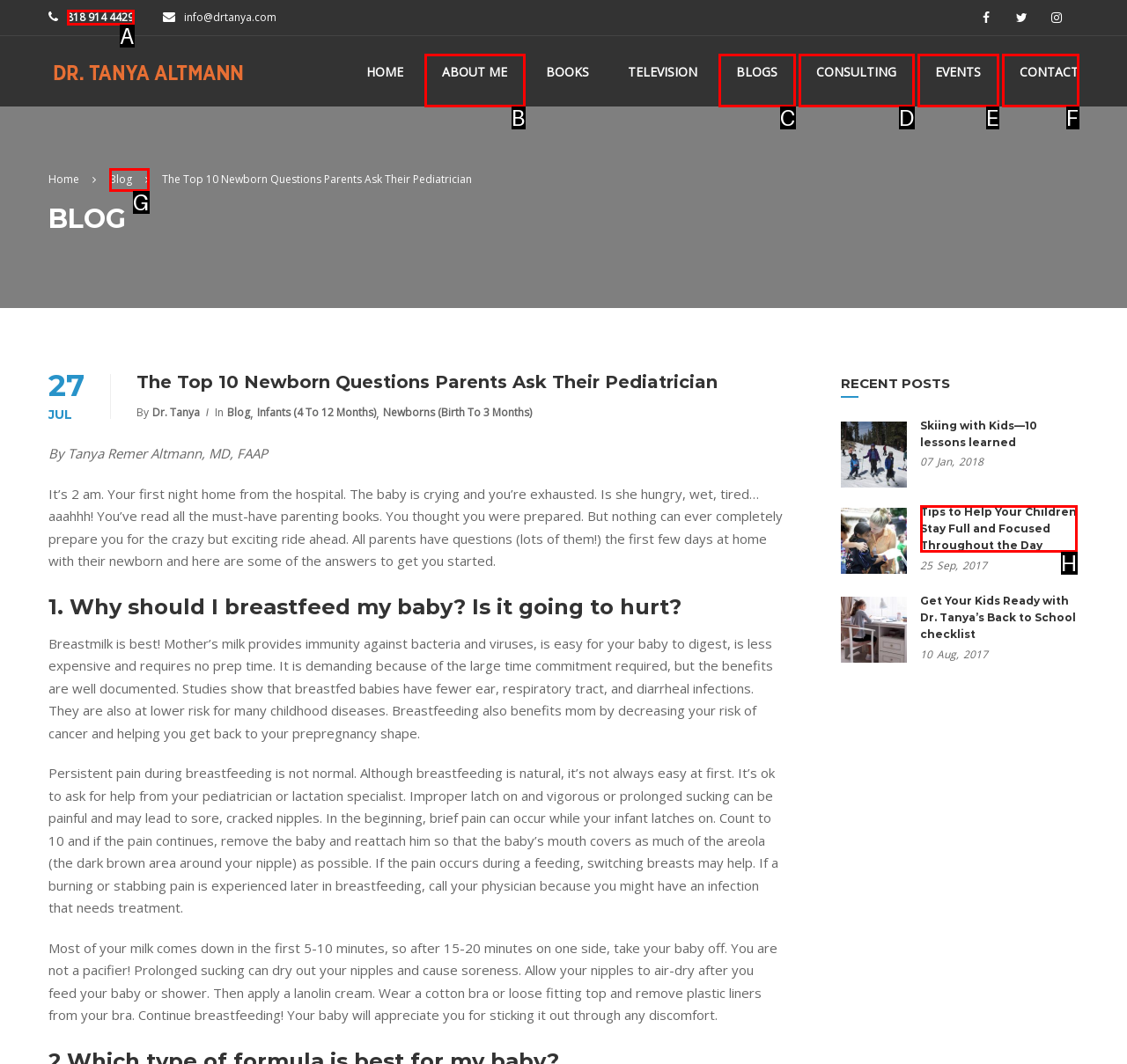Which HTML element matches the description: 818 914 4429 the best? Answer directly with the letter of the chosen option.

A